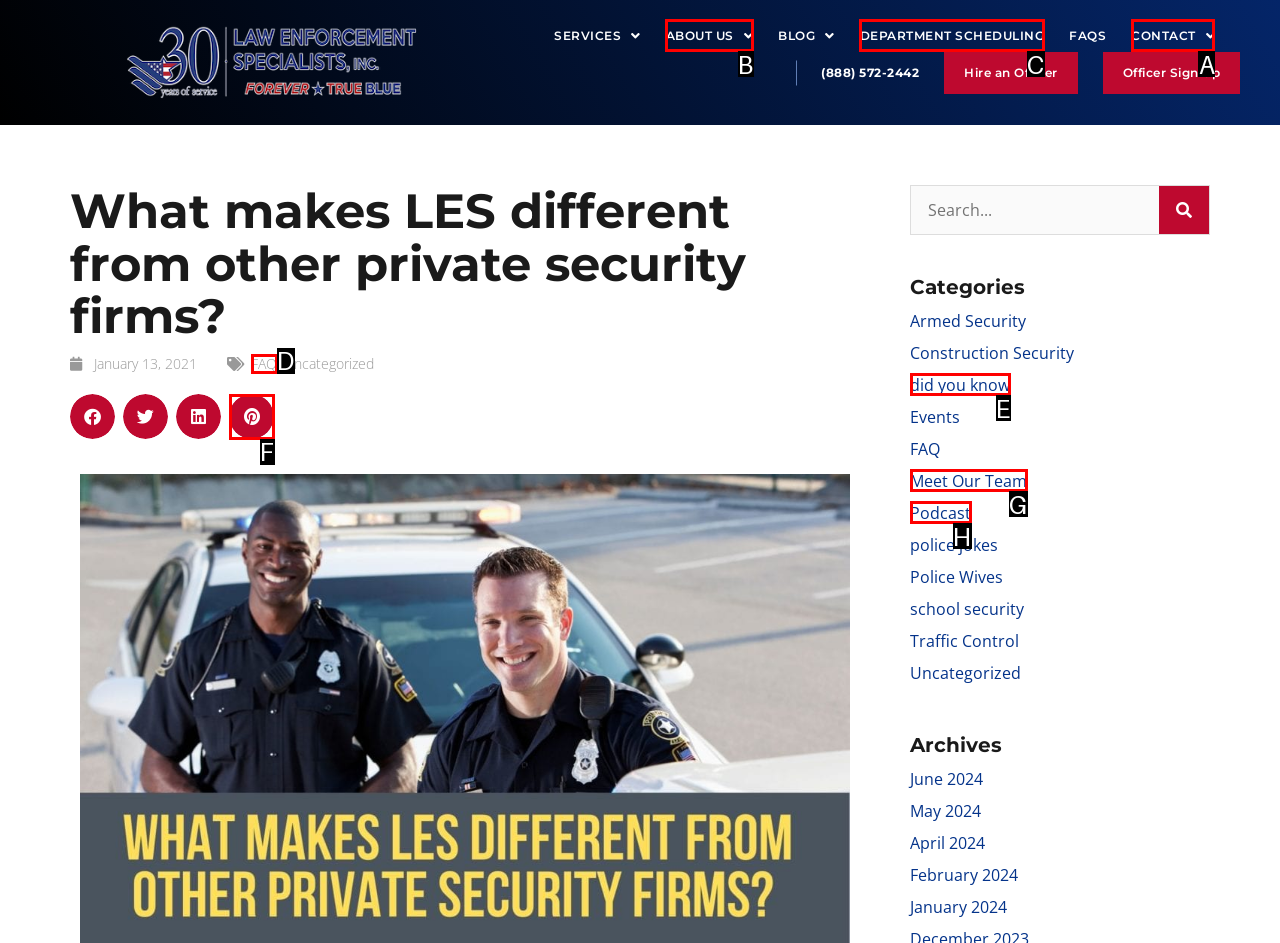Among the marked elements in the screenshot, which letter corresponds to the UI element needed for the task: Contact Law Enforcement Specialists?

A